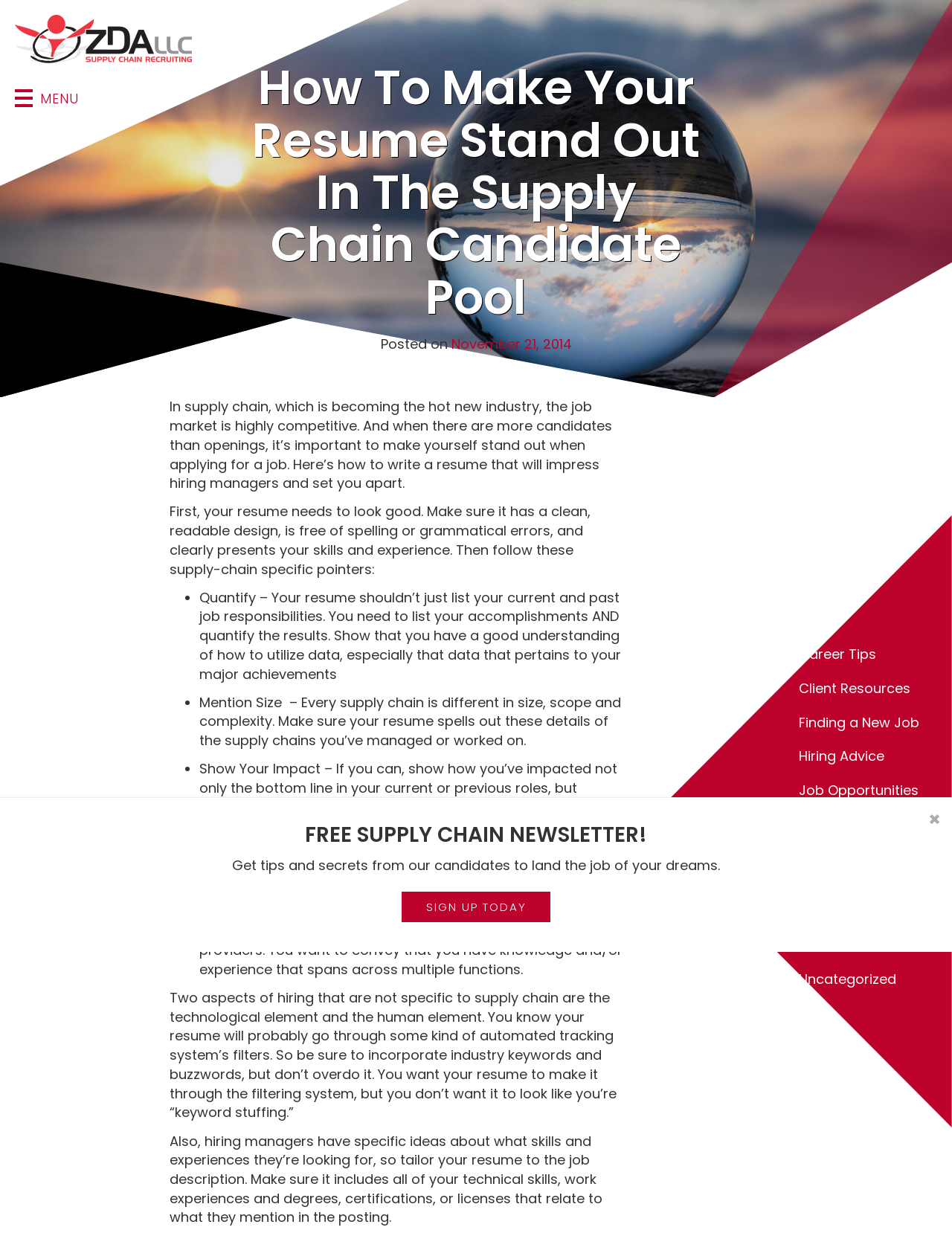Predict the bounding box of the UI element based on the description: "Finding a New Job". The coordinates should be four float numbers between 0 and 1, formatted as [left, top, right, bottom].

[0.839, 0.572, 1.0, 0.6]